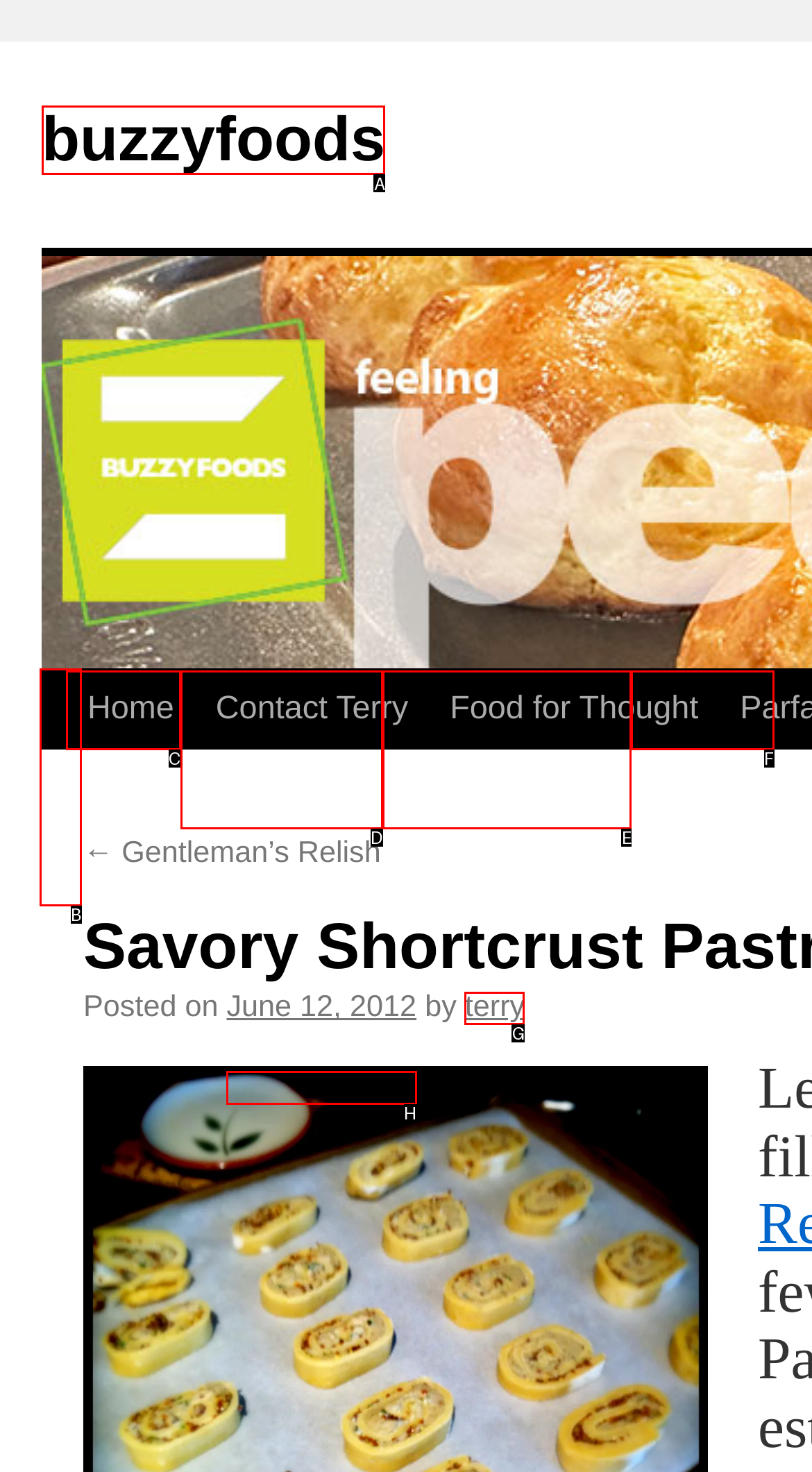For the given instruction: view posts by terry, determine which boxed UI element should be clicked. Answer with the letter of the corresponding option directly.

G